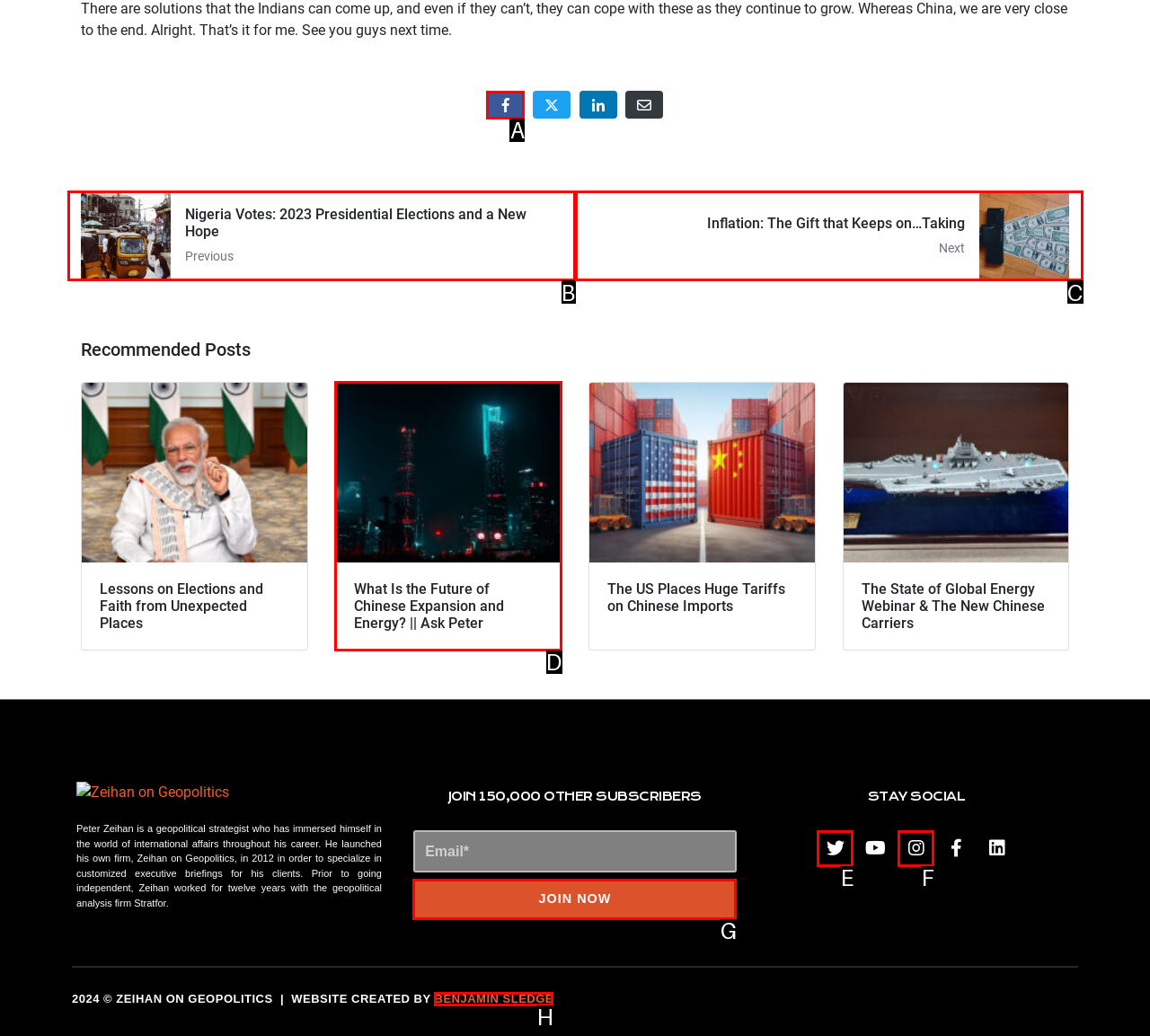With the description: Instagram, find the option that corresponds most closely and answer with its letter directly.

F